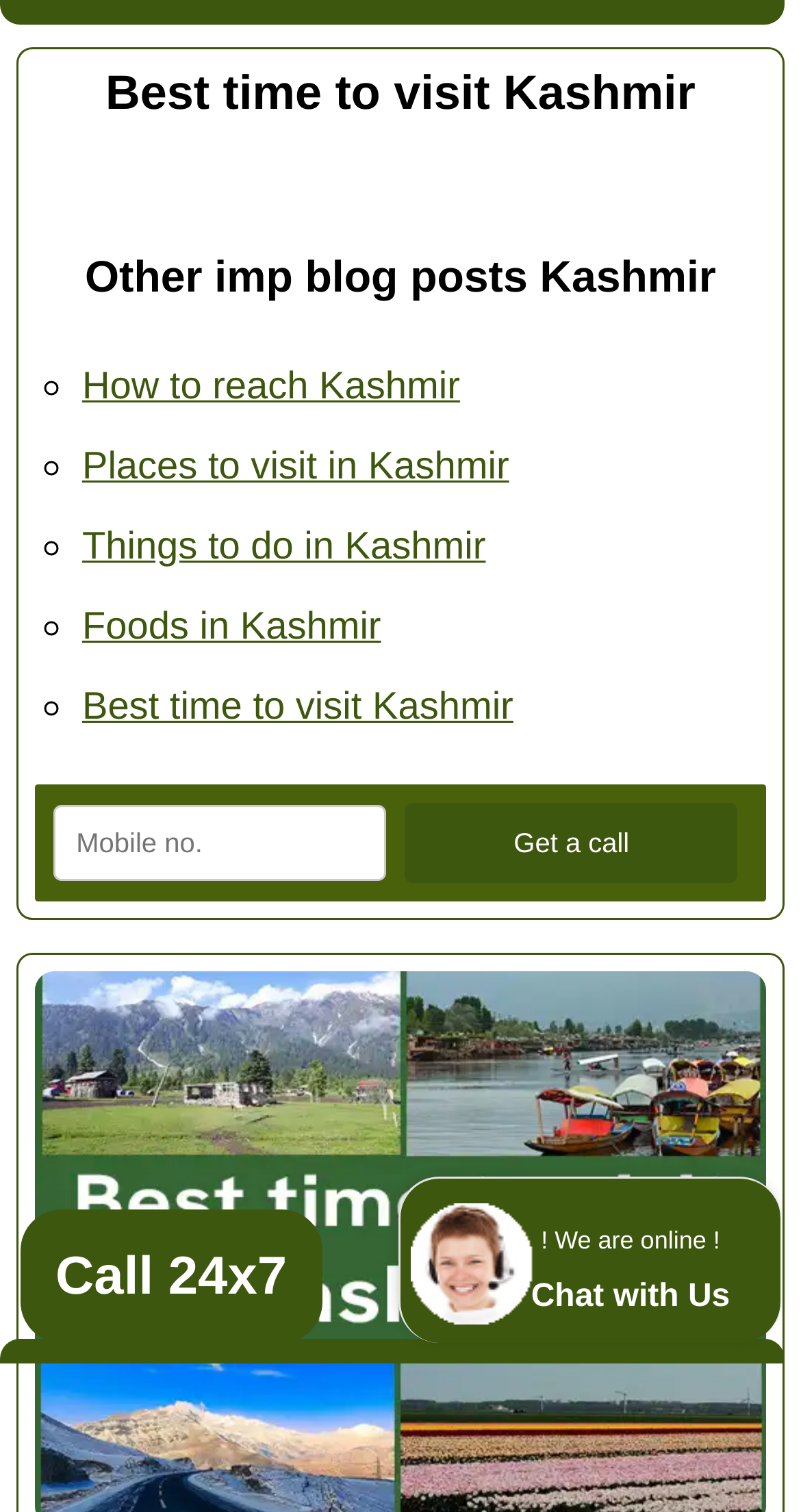Please reply with a single word or brief phrase to the question: 
What is the purpose of the webpage?

Tour planning